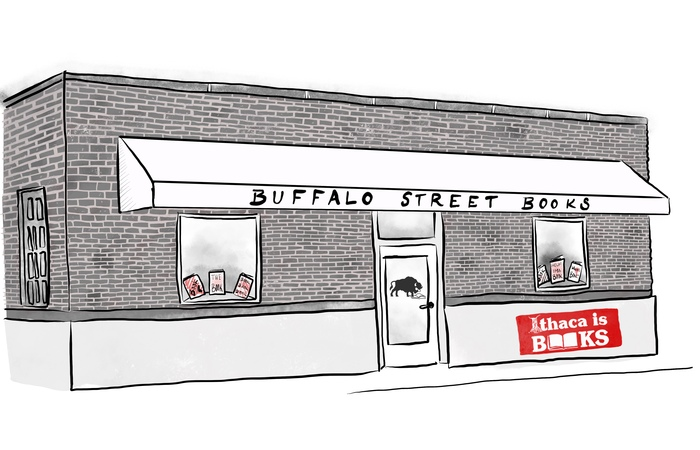Analyze the image and provide a detailed caption.

The image depicts a charming, hand-drawn illustration of Buffalo Street Books, a local bookstore located in Ithaca, New York. The storefront features a distinctive brick façade with large windows showcasing books displayed inside. Above the entrance, the name "Buffalo Street Books" is prominently written, highlighting the establishment's identity. To the right of the entrance, a bright red sign reads "Ithaca is BOOKS," emphasizing the connection to the local community. This inviting and cozy appearance suggests a welcoming atmosphere for book lovers and visitors alike. The overall design reflects the unique character of this independent bookstore, which is dedicated to serving its community with a curated selection of literature.